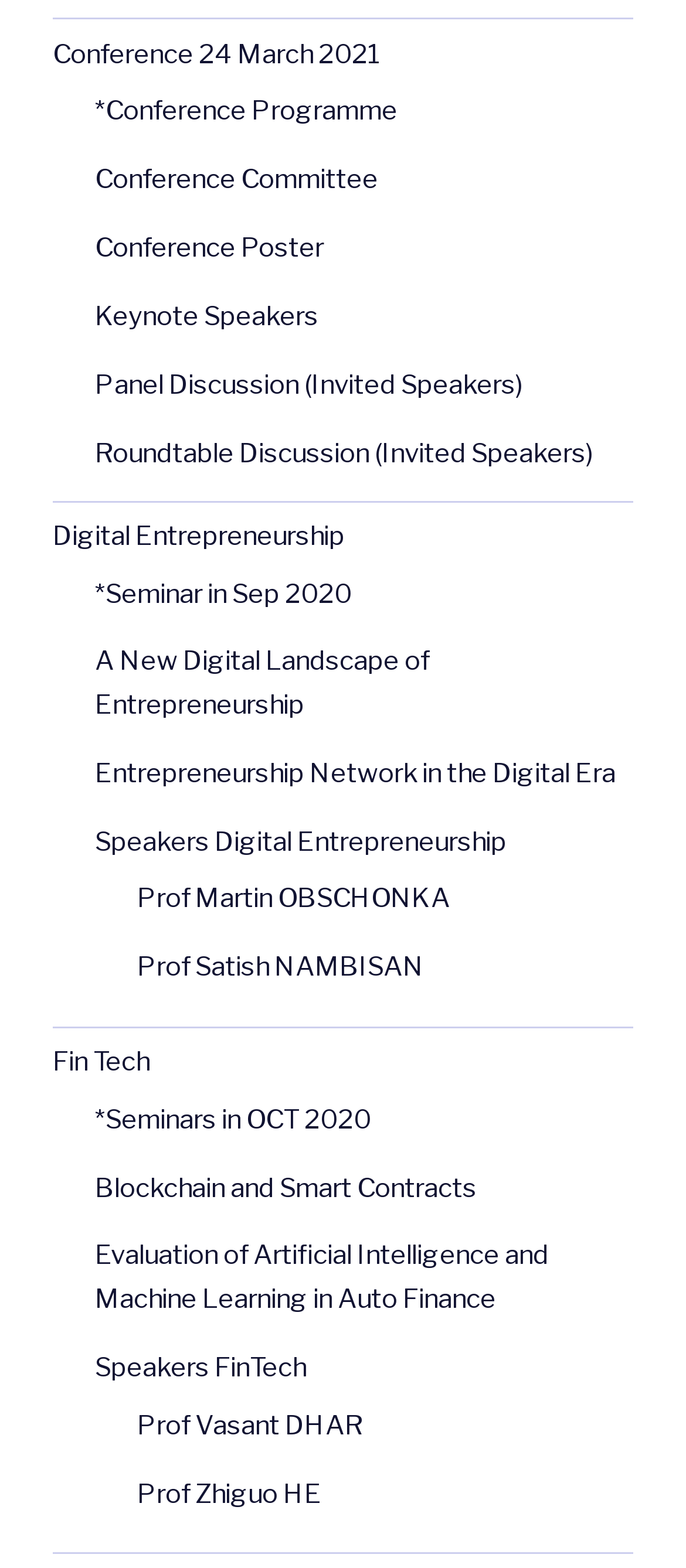How many keynote speakers are listed?
Answer with a single word or phrase, using the screenshot for reference.

2